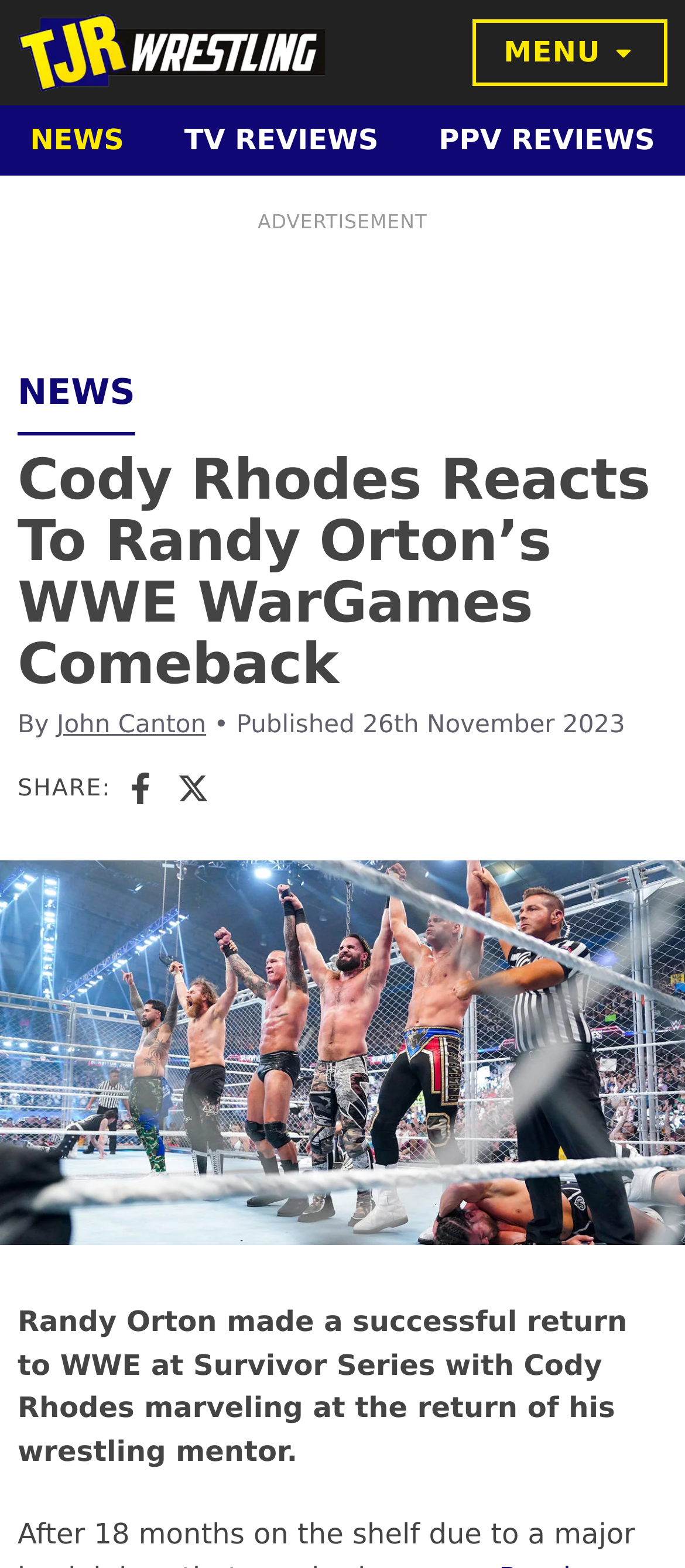Please give the bounding box coordinates of the area that should be clicked to fulfill the following instruction: "Toggle the menu". The coordinates should be in the format of four float numbers from 0 to 1, i.e., [left, top, right, bottom].

[0.689, 0.012, 0.974, 0.055]